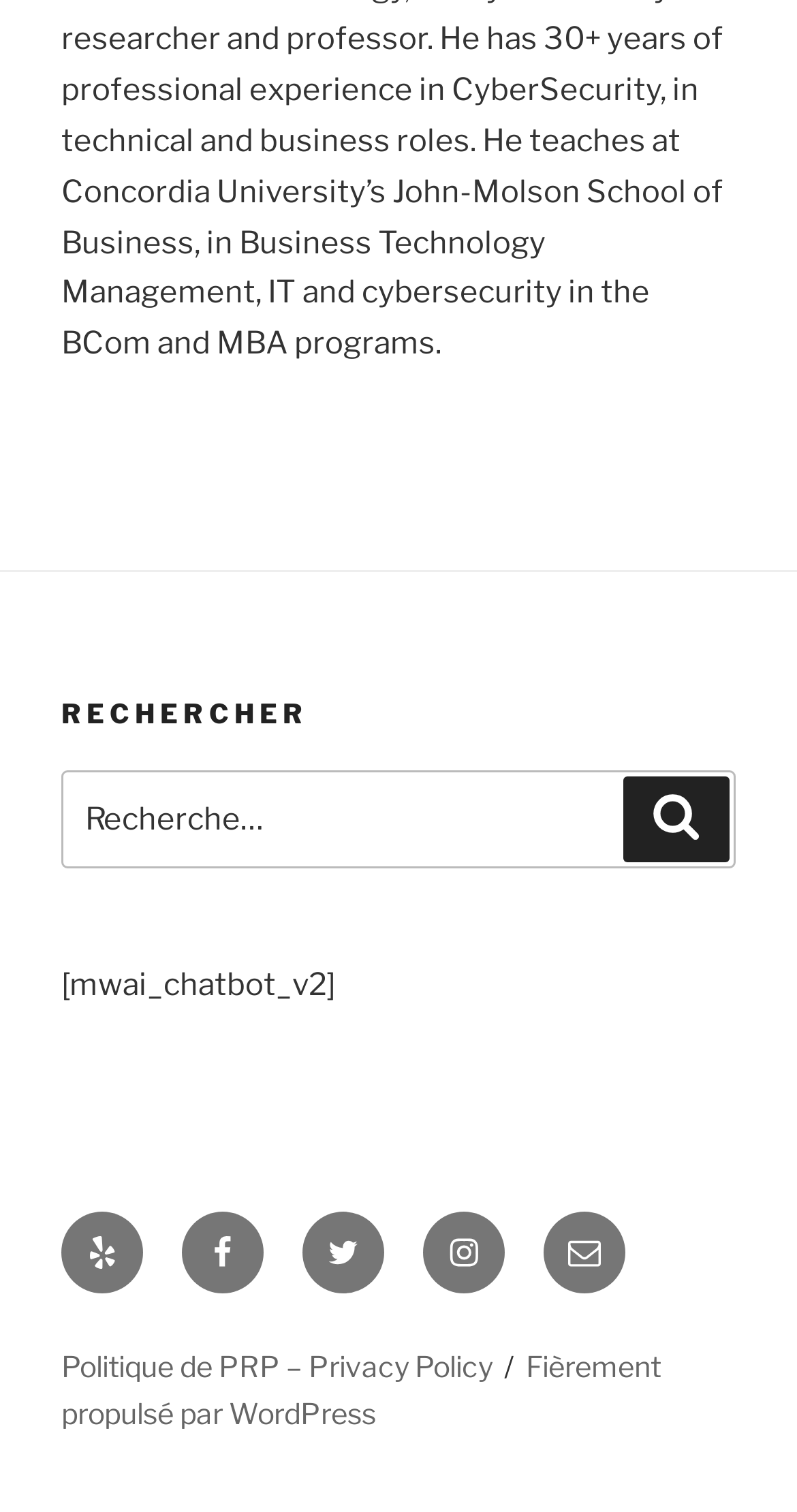Locate the bounding box coordinates of the area to click to fulfill this instruction: "Check the privacy policy". The bounding box should be presented as four float numbers between 0 and 1, in the order [left, top, right, bottom].

[0.077, 0.891, 0.618, 0.914]